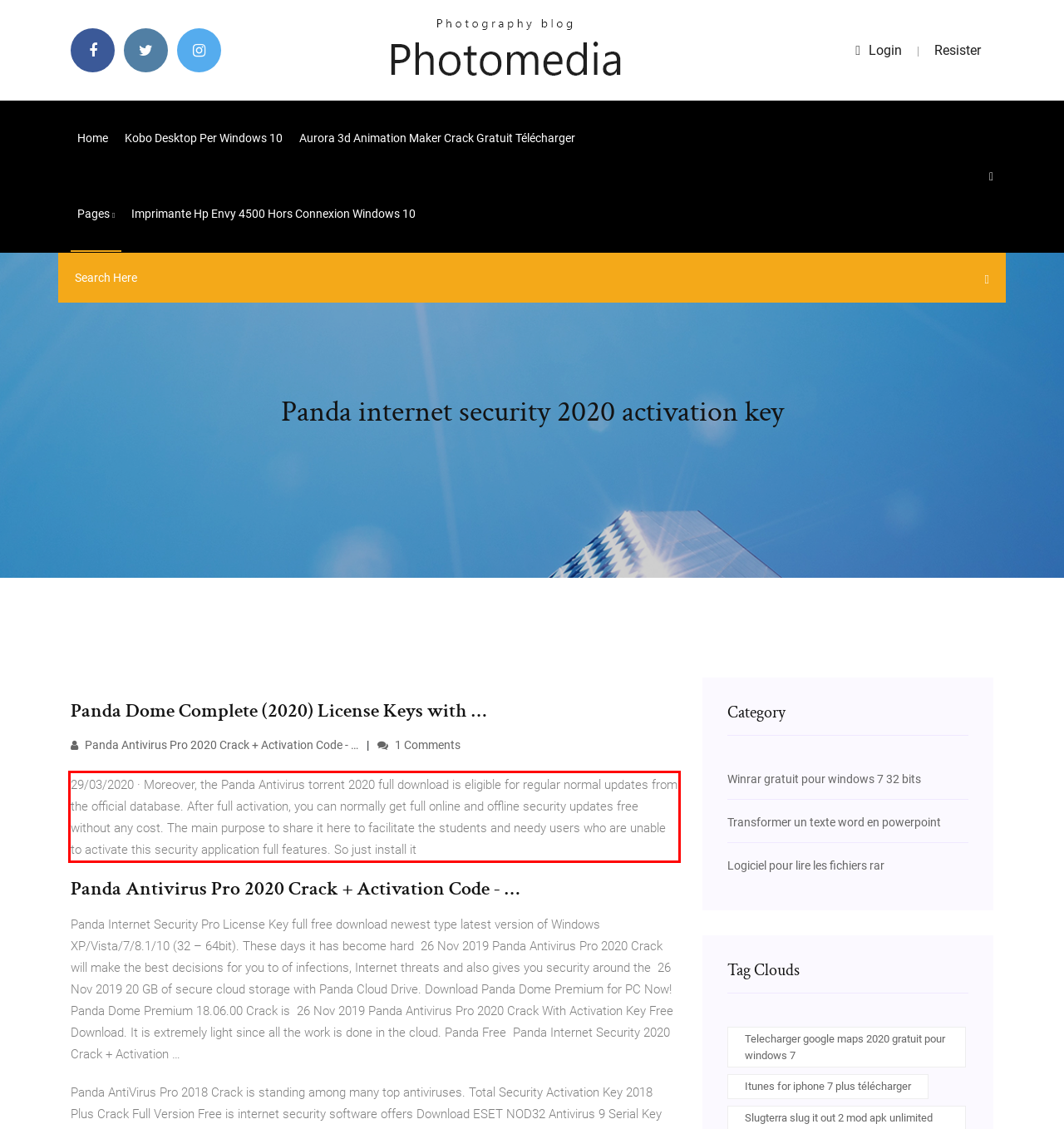Within the screenshot of a webpage, identify the red bounding box and perform OCR to capture the text content it contains.

29/03/2020 · Moreover, the Panda Antivirus torrent 2020 full download is eligible for regular normal updates from the official database. After full activation, you can normally get full online and offline security updates free without any cost. The main purpose to share it here to facilitate the students and needy users who are unable to activate this security application full features. So just install it